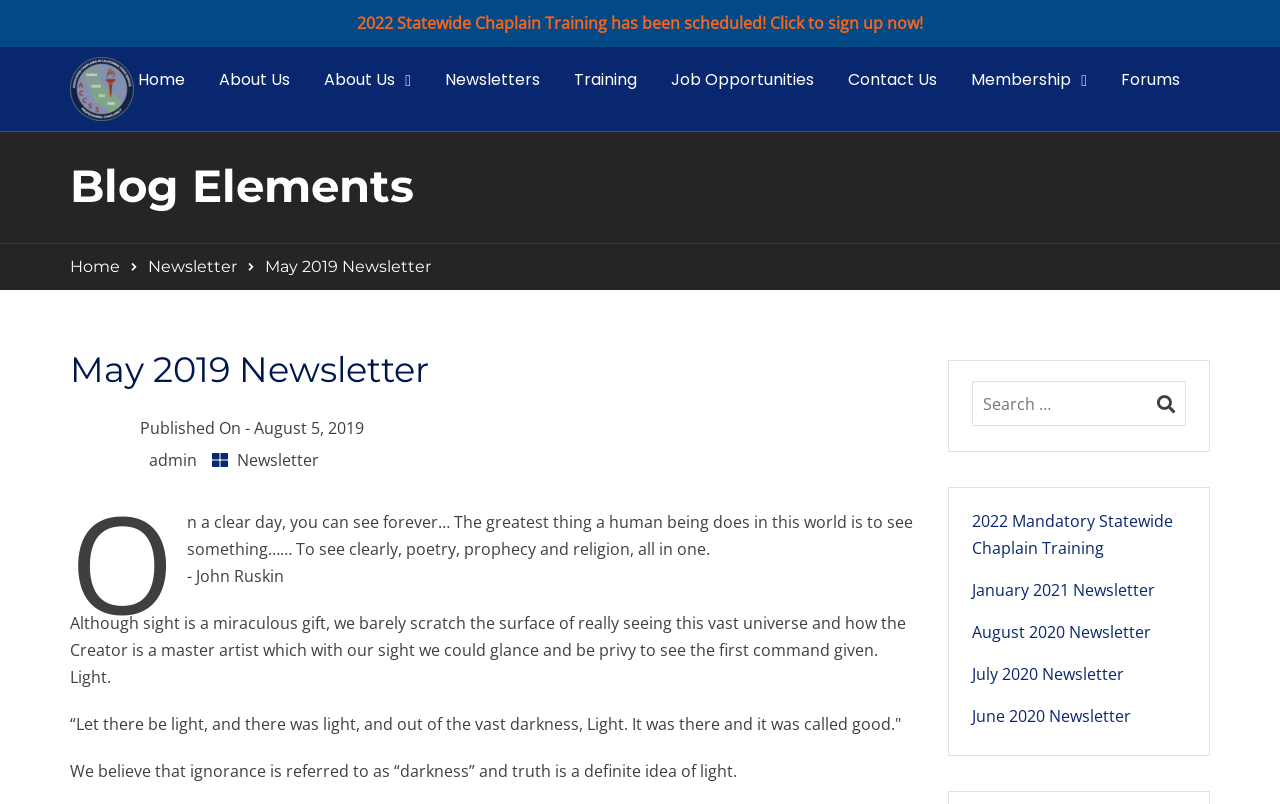Identify the headline of the webpage and generate its text content.

May 2019 Newsletter